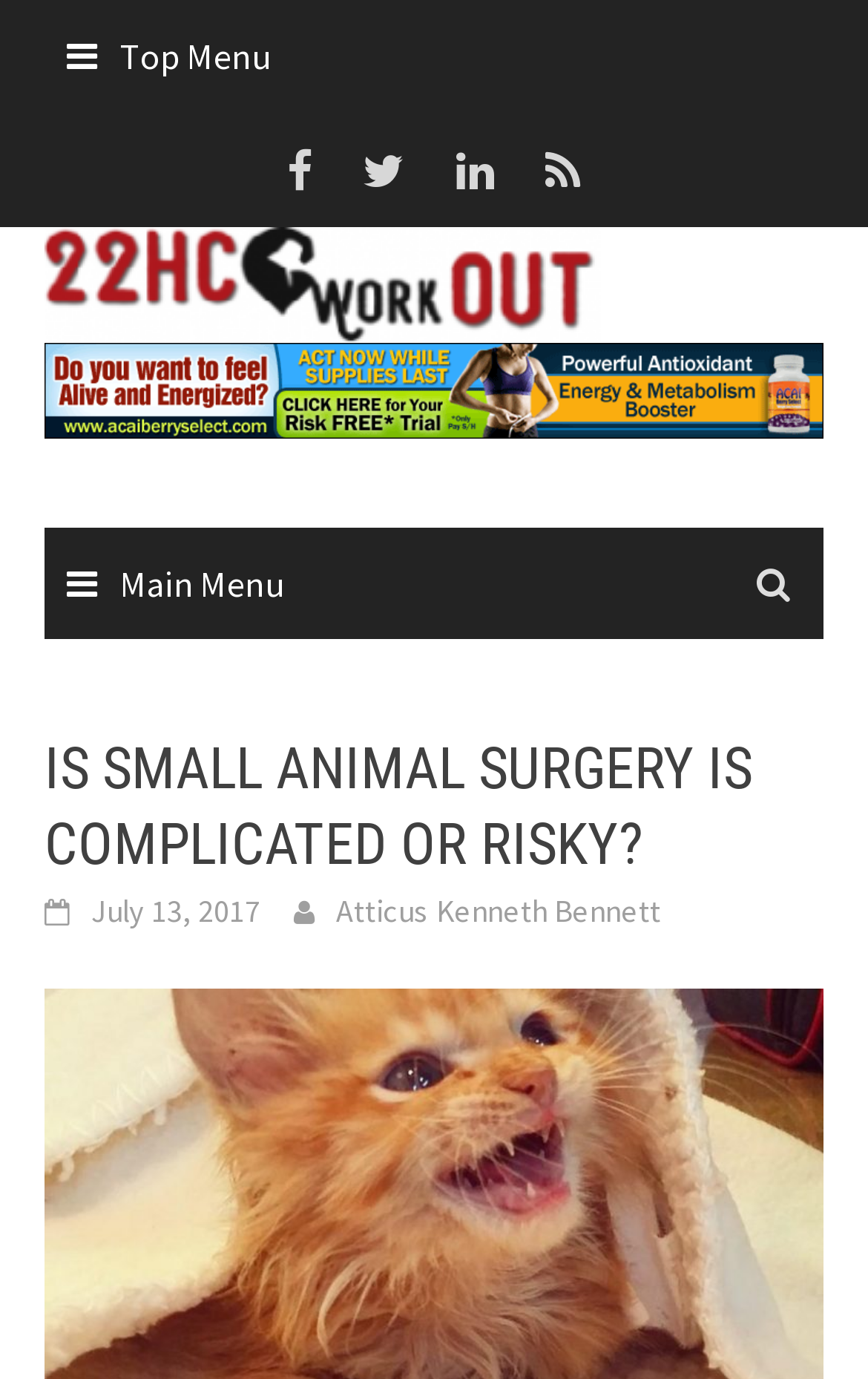Locate the bounding box of the UI element based on this description: "July 13, 2017". Provide four float numbers between 0 and 1 as [left, top, right, bottom].

[0.105, 0.645, 0.3, 0.674]